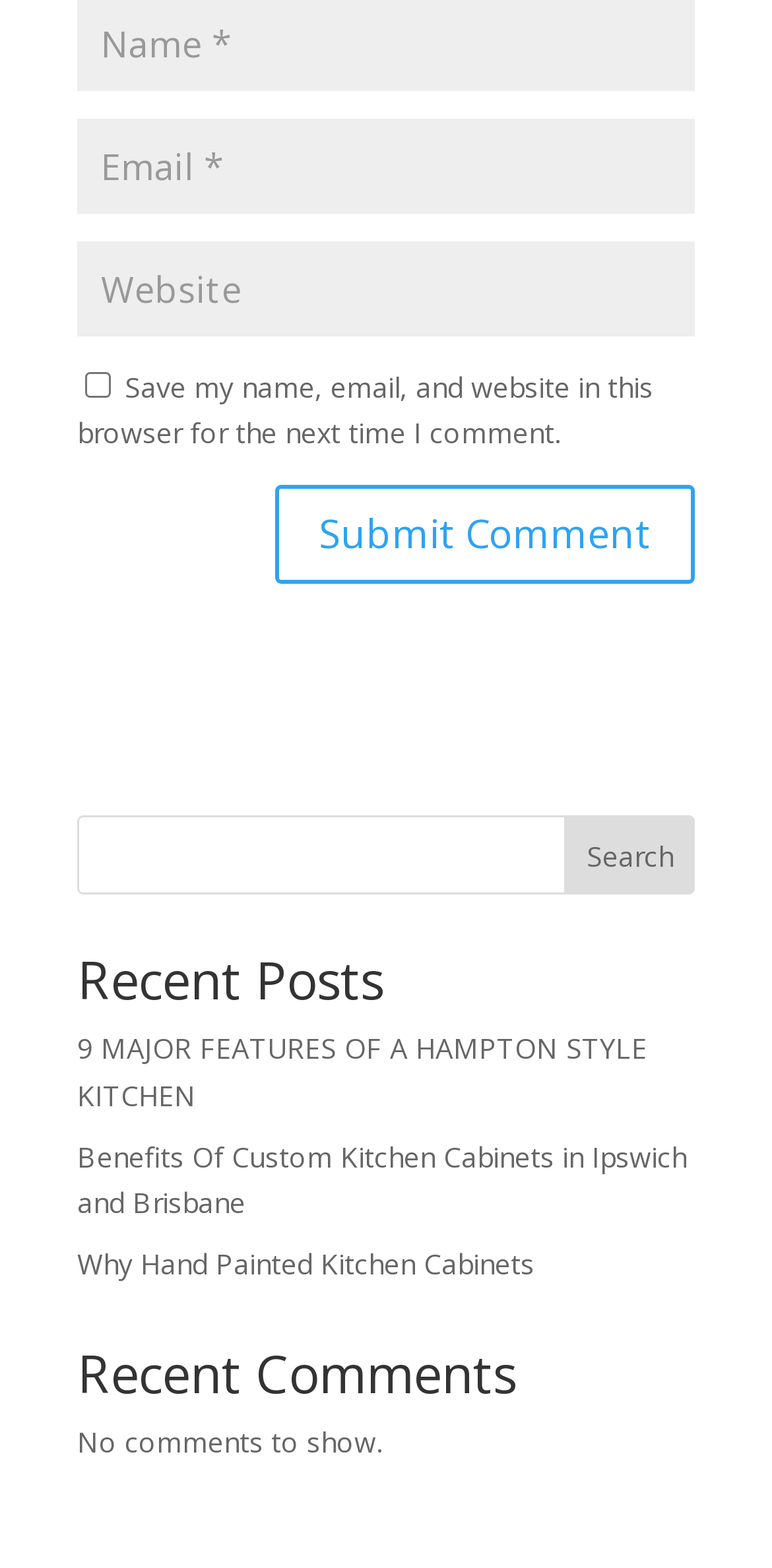Specify the bounding box coordinates of the element's area that should be clicked to execute the given instruction: "Submit a comment". The coordinates should be four float numbers between 0 and 1, i.e., [left, top, right, bottom].

[0.356, 0.309, 0.9, 0.372]